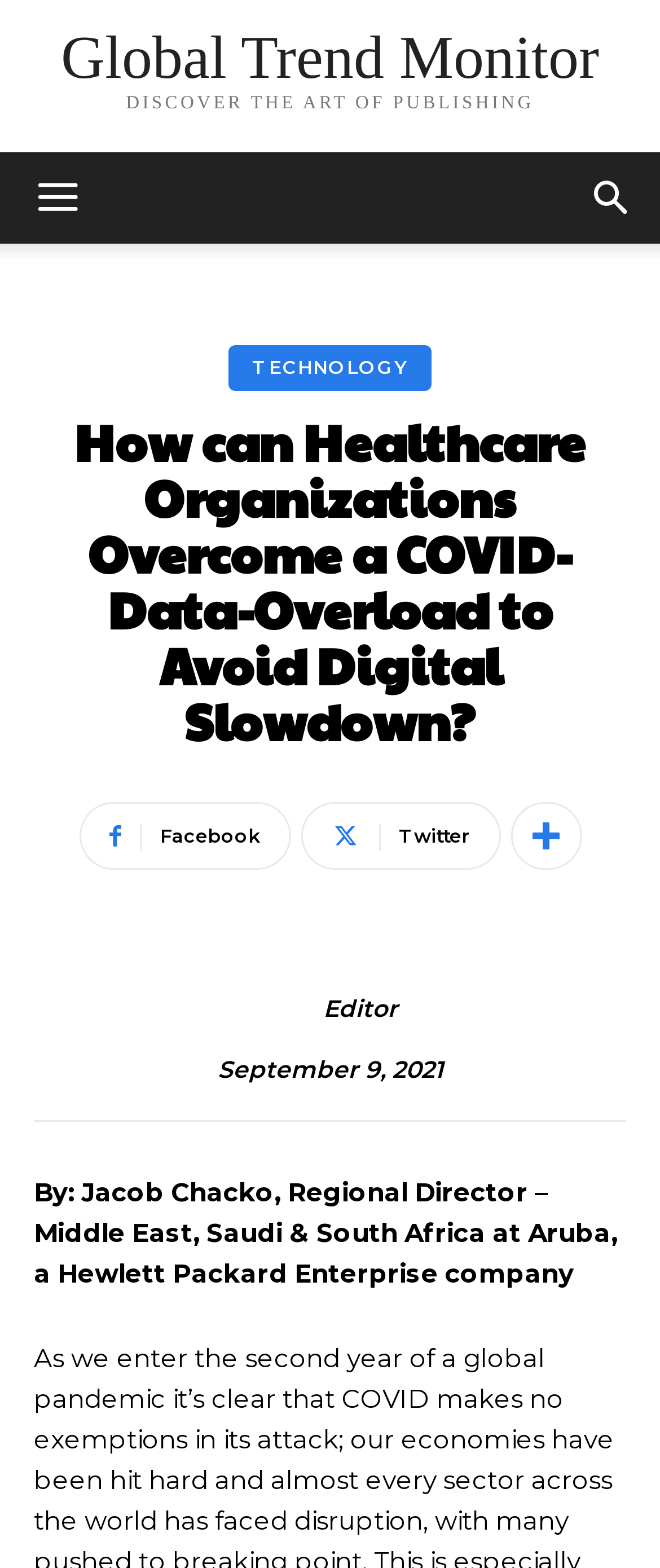Locate the bounding box coordinates of the clickable element to fulfill the following instruction: "Read the Editor's article". Provide the coordinates as four float numbers between 0 and 1 in the format [left, top, right, bottom].

[0.39, 0.627, 0.482, 0.659]